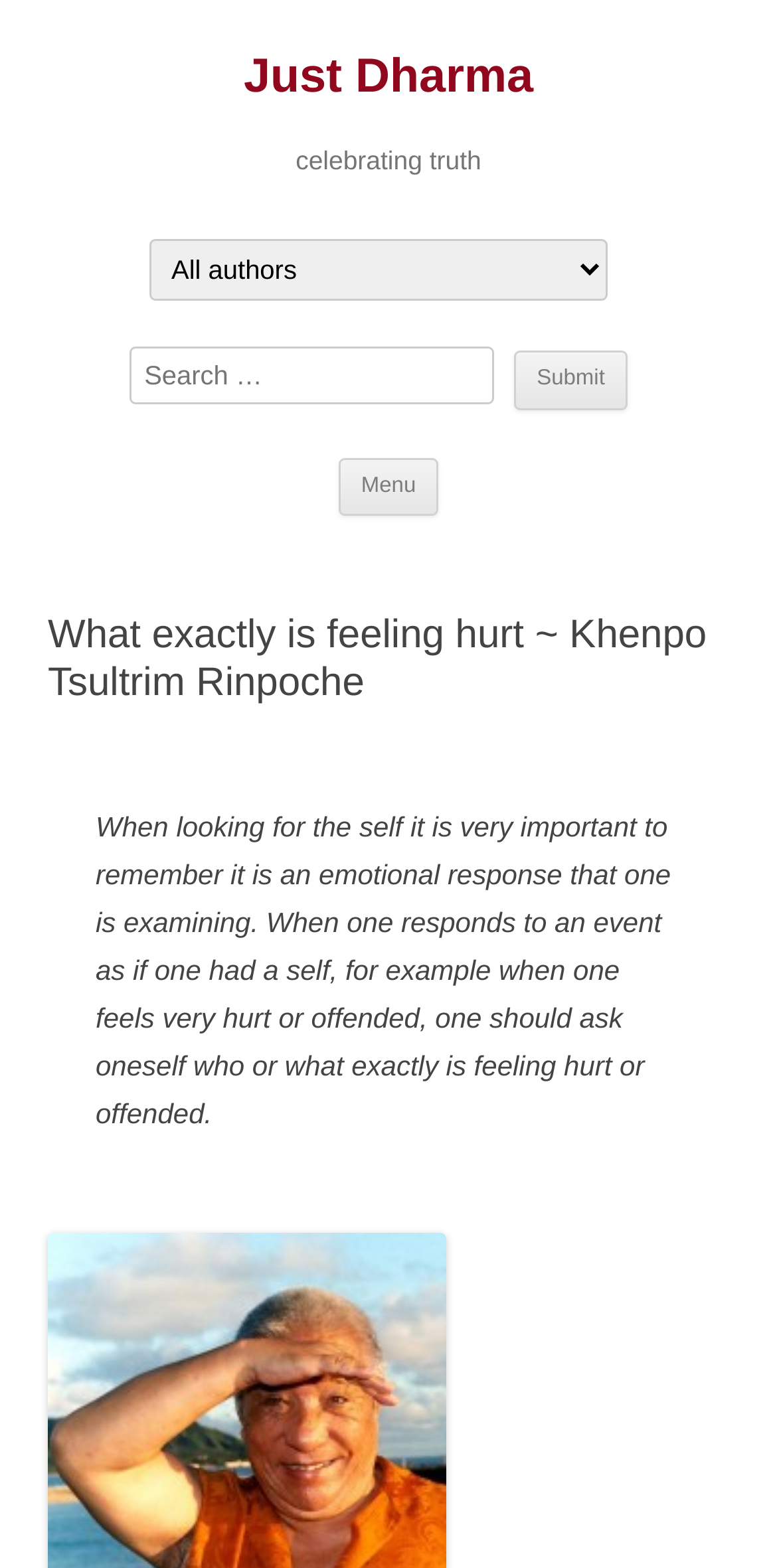What is the name of the website?
Please provide a single word or phrase as your answer based on the screenshot.

Just Dharma